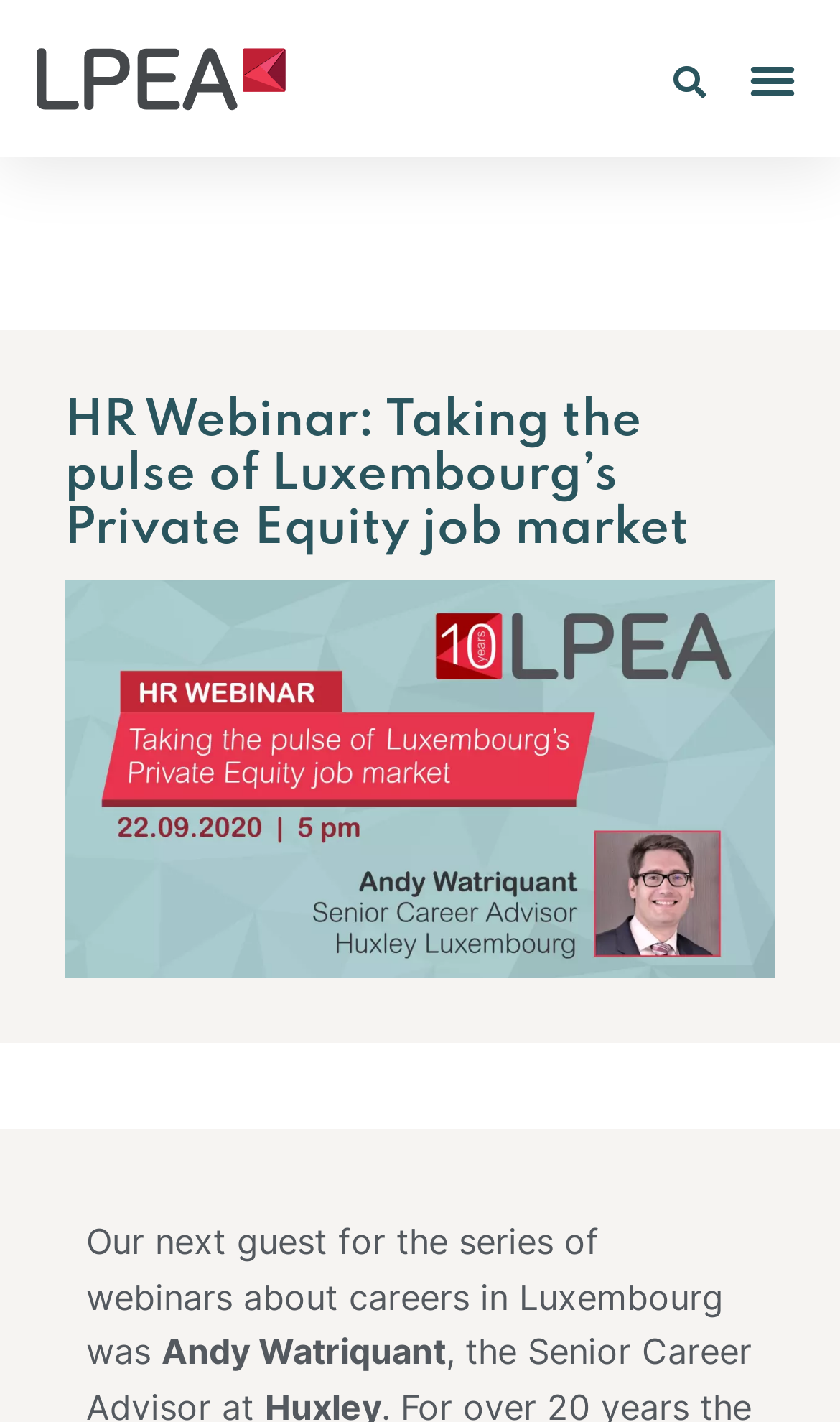Find the bounding box coordinates for the HTML element specified by: "Menu".

[0.877, 0.03, 0.962, 0.08]